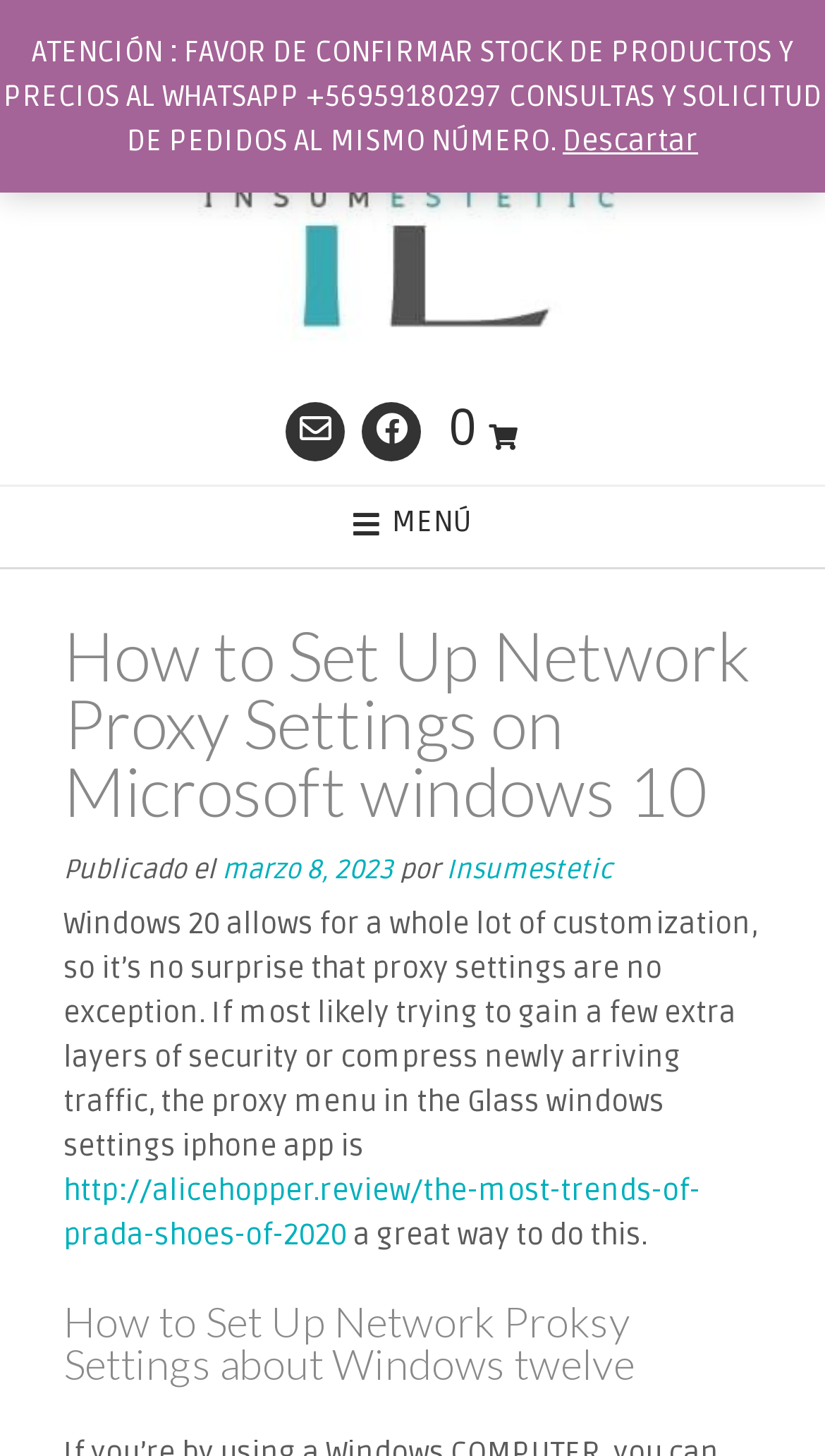Refer to the image and provide an in-depth answer to the question:
What is the date of the article?

The date of the article can be found in the section below the main heading, where it says 'Publicado el' followed by the date 'marzo 8, 2023'.